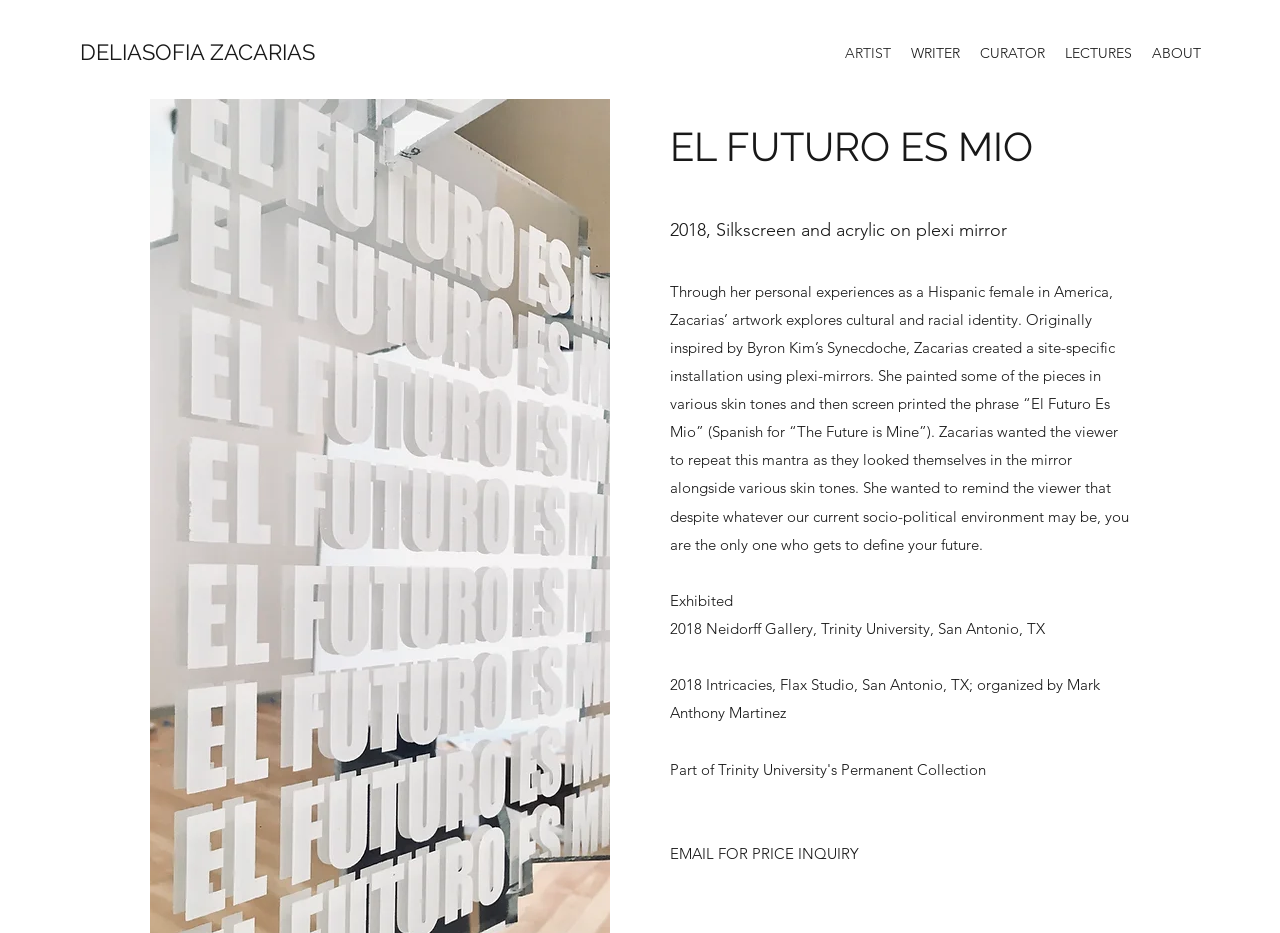Answer the following query concisely with a single word or phrase:
What is the medium of the artwork?

Silkscreen and acrylic on plexi mirror